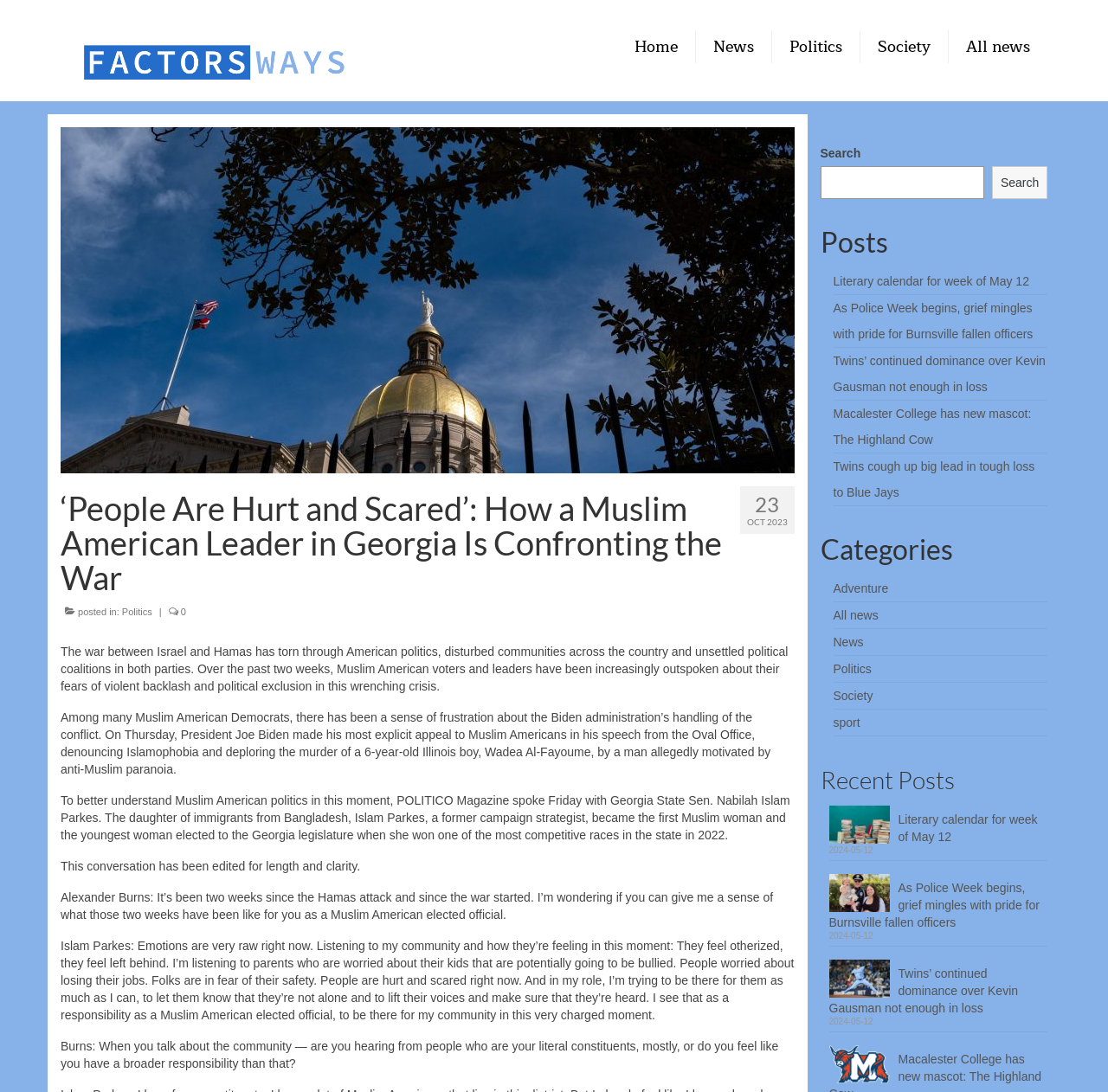Please specify the bounding box coordinates of the region to click in order to perform the following instruction: "Click the 'Society' link".

[0.777, 0.028, 0.855, 0.058]